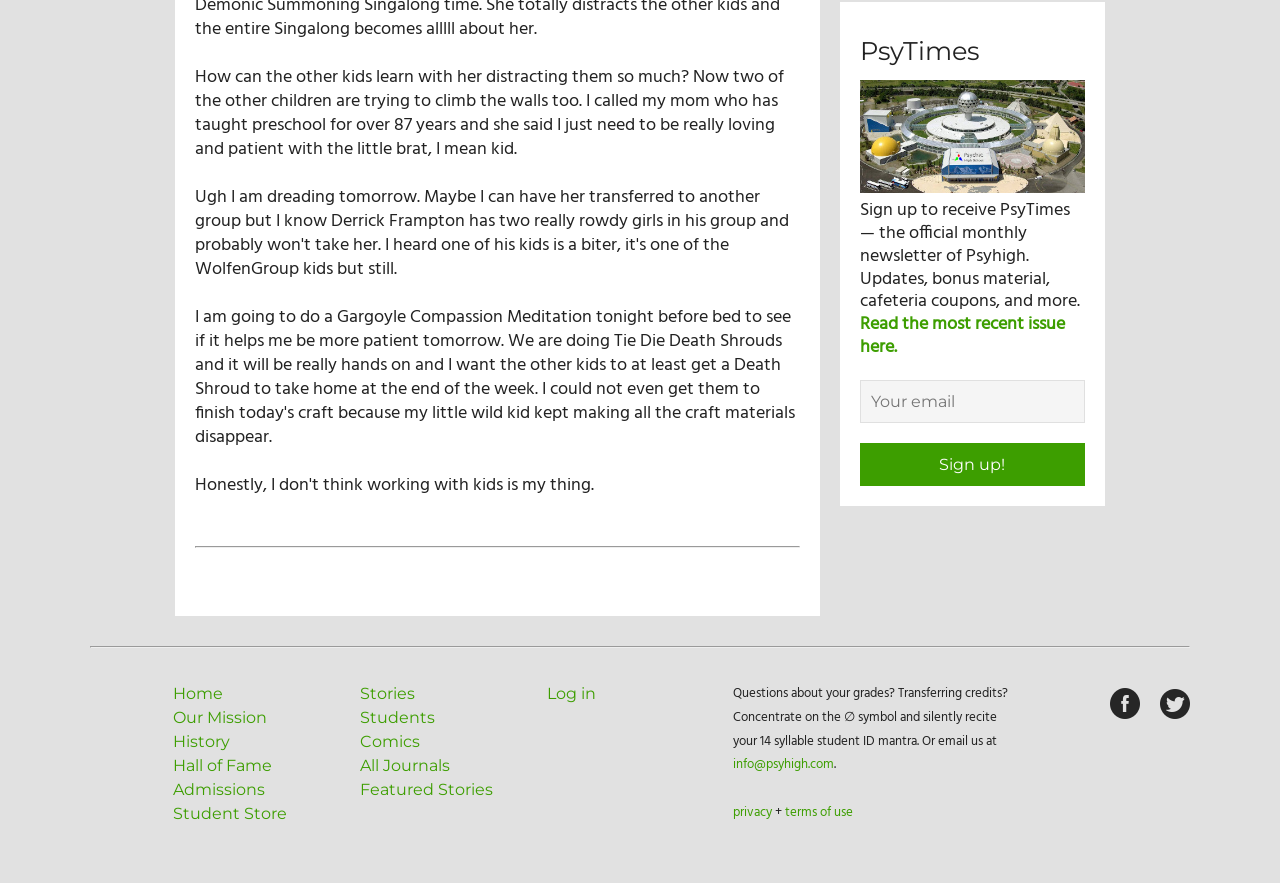What is the purpose of the textbox?
Use the image to give a comprehensive and detailed response to the question.

The textbox is located next to the 'Sign up!' button and has a label 'Your email', indicating that it is used to enter an email address to sign up for the newsletter.